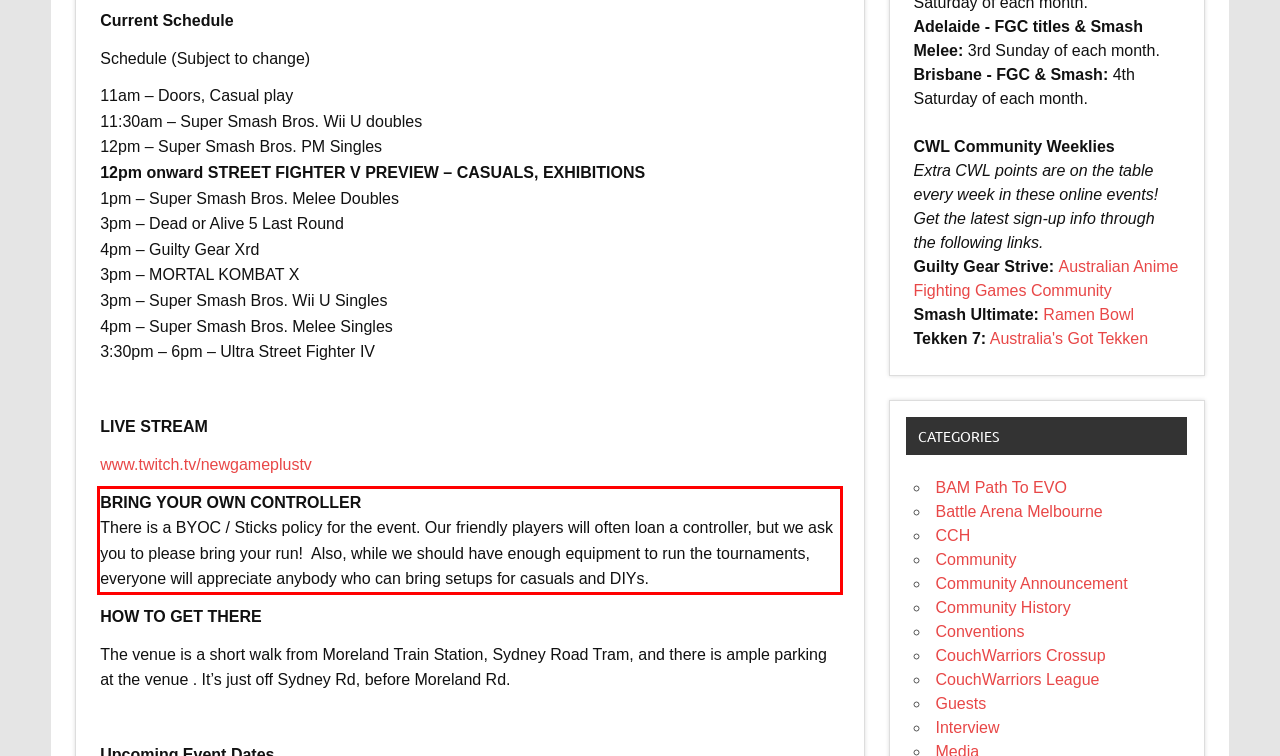Please identify and extract the text content from the UI element encased in a red bounding box on the provided webpage screenshot.

BRING YOUR OWN CONTROLLER There is a BYOC / Sticks policy for the event. Our friendly players will often loan a controller, but we ask you to please bring your run! Also, while we should have enough equipment to run the tournaments, everyone will appreciate anybody who can bring setups for casuals and DIYs.